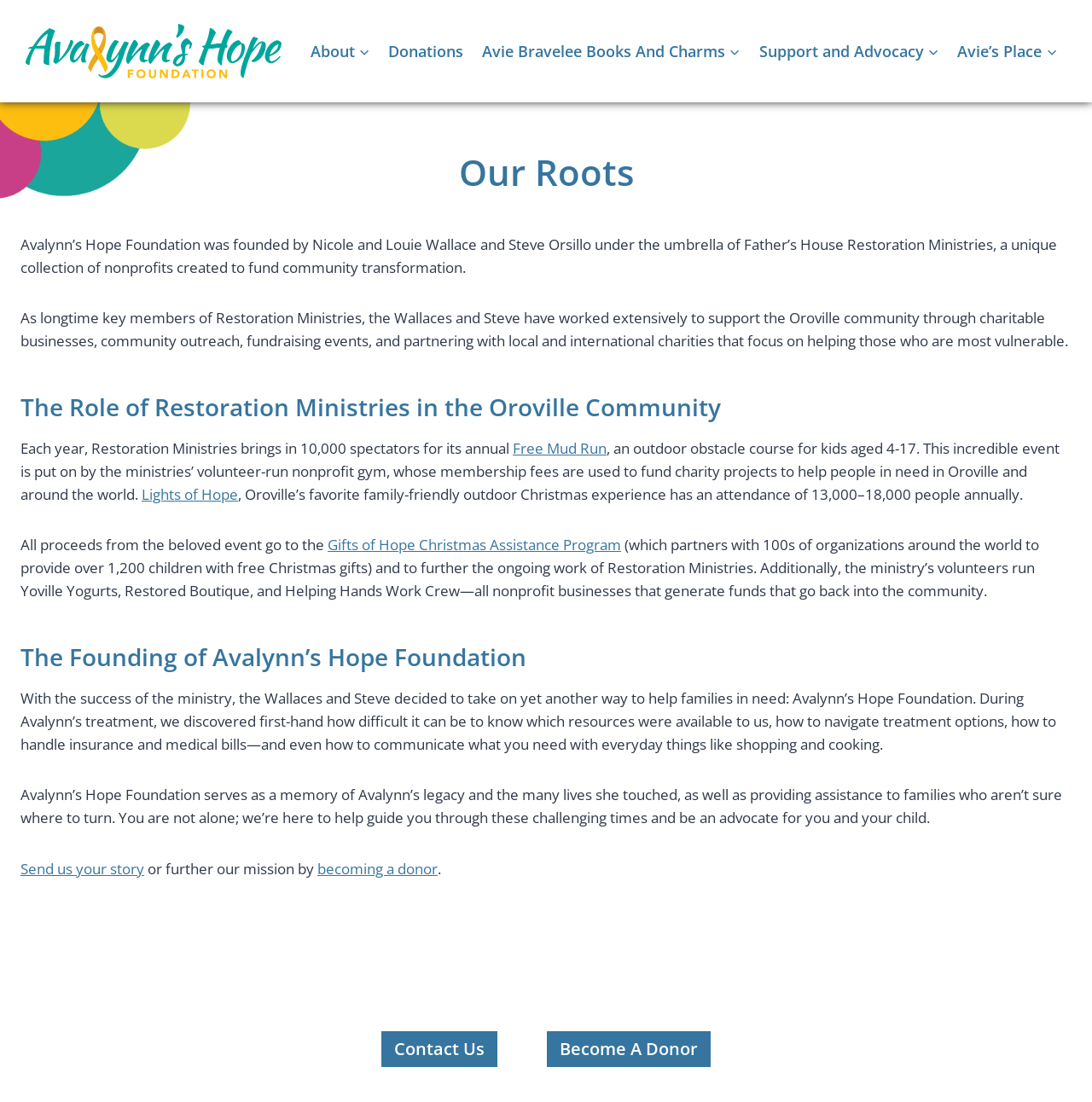What is the name of the boutique mentioned in the webpage?
Please answer the question with as much detail as possible using the screenshot.

The name of the boutique is mentioned in the paragraph, 'Additionally, the ministry’s volunteers run Yoville Yogurts, Restored Boutique, and Helping Hands Work Crew—all nonprofit businesses that generate funds that go back into the community.'.